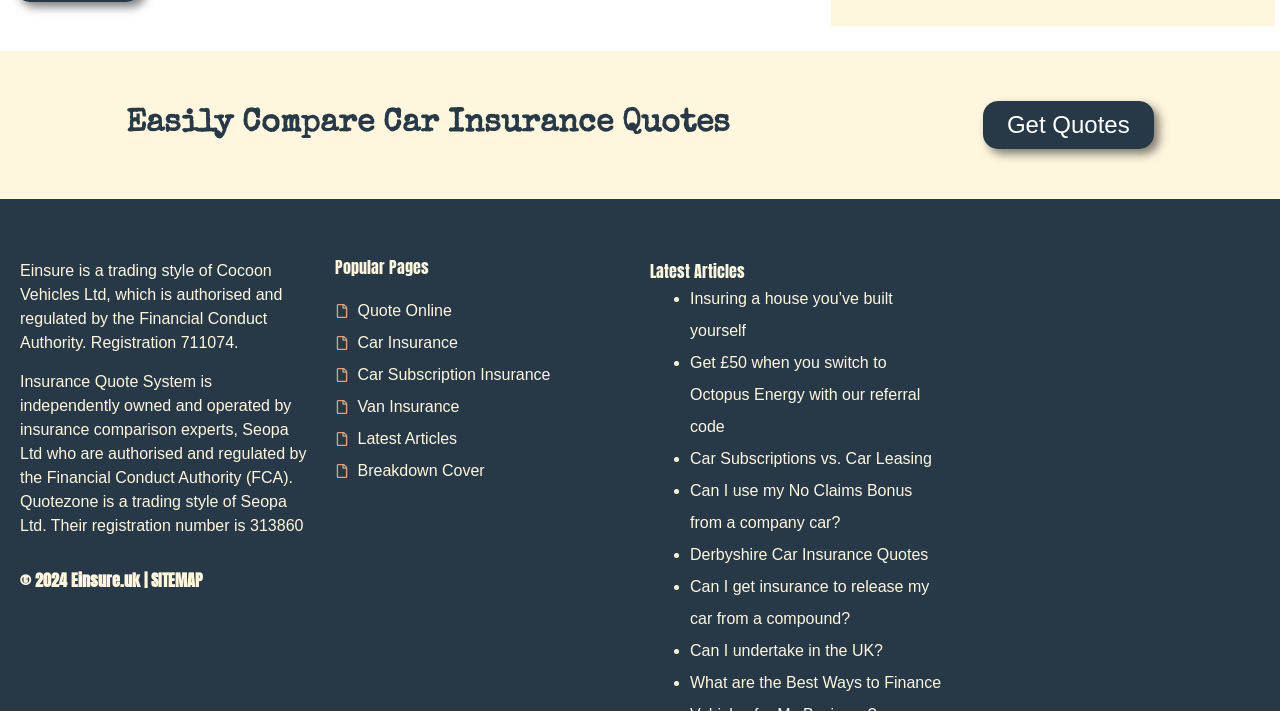Show the bounding box coordinates of the element that should be clicked to complete the task: "View the sitemap".

[0.118, 0.799, 0.159, 0.833]